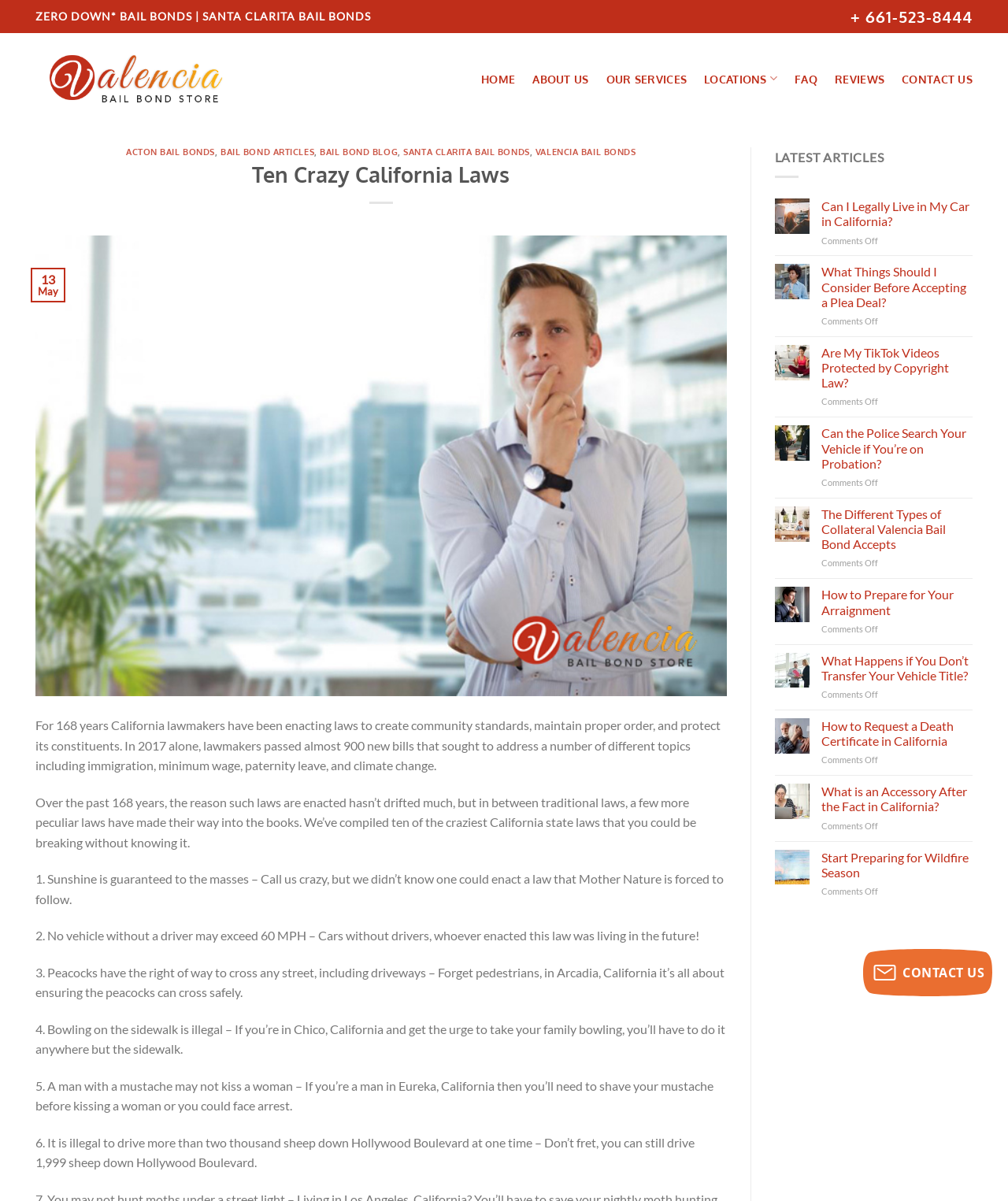Locate the bounding box coordinates of the clickable region to complete the following instruction: "Search for products."

None